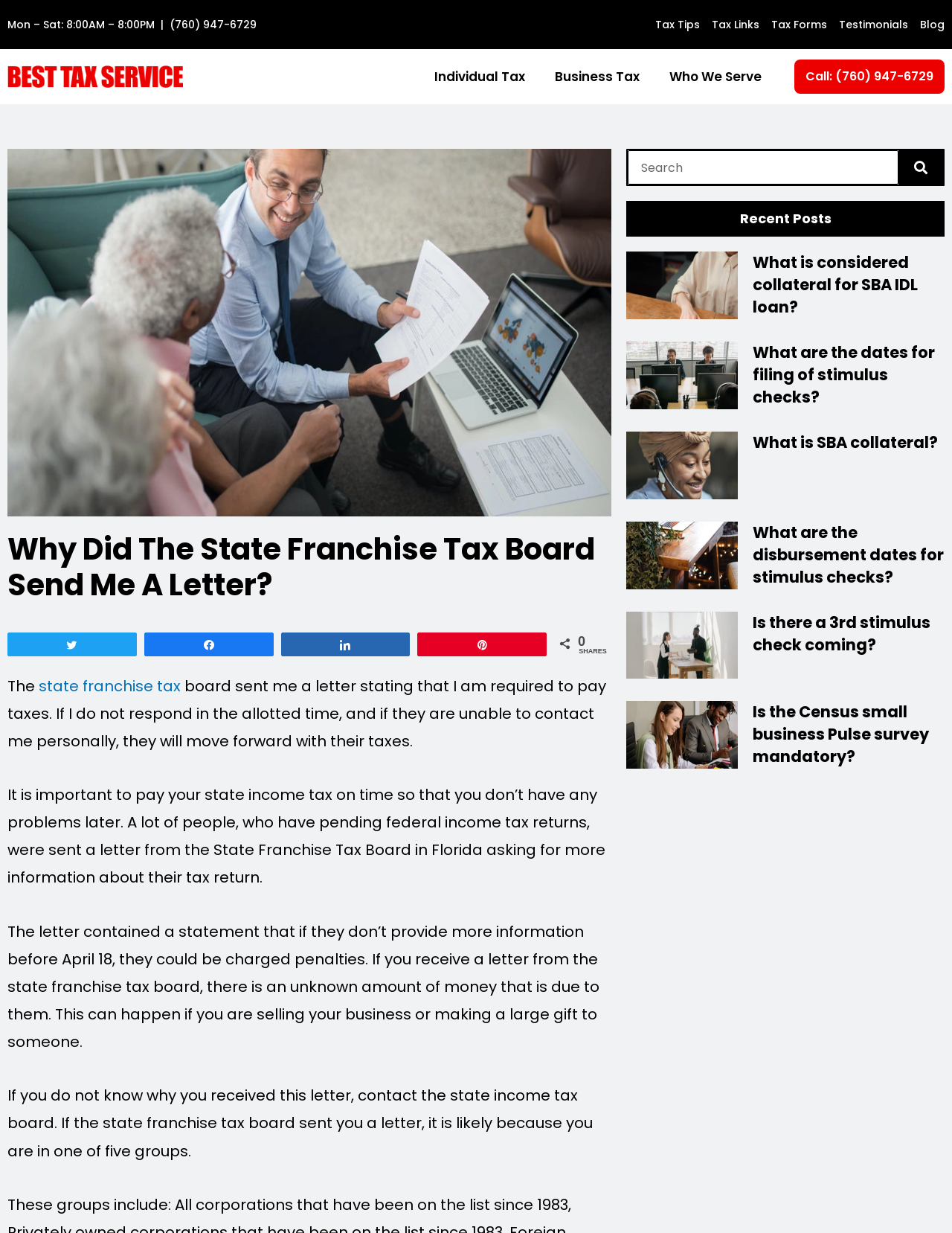Based on the element description: "state franchise tax", identify the UI element and provide its bounding box coordinates. Use four float numbers between 0 and 1, [left, top, right, bottom].

[0.041, 0.548, 0.19, 0.565]